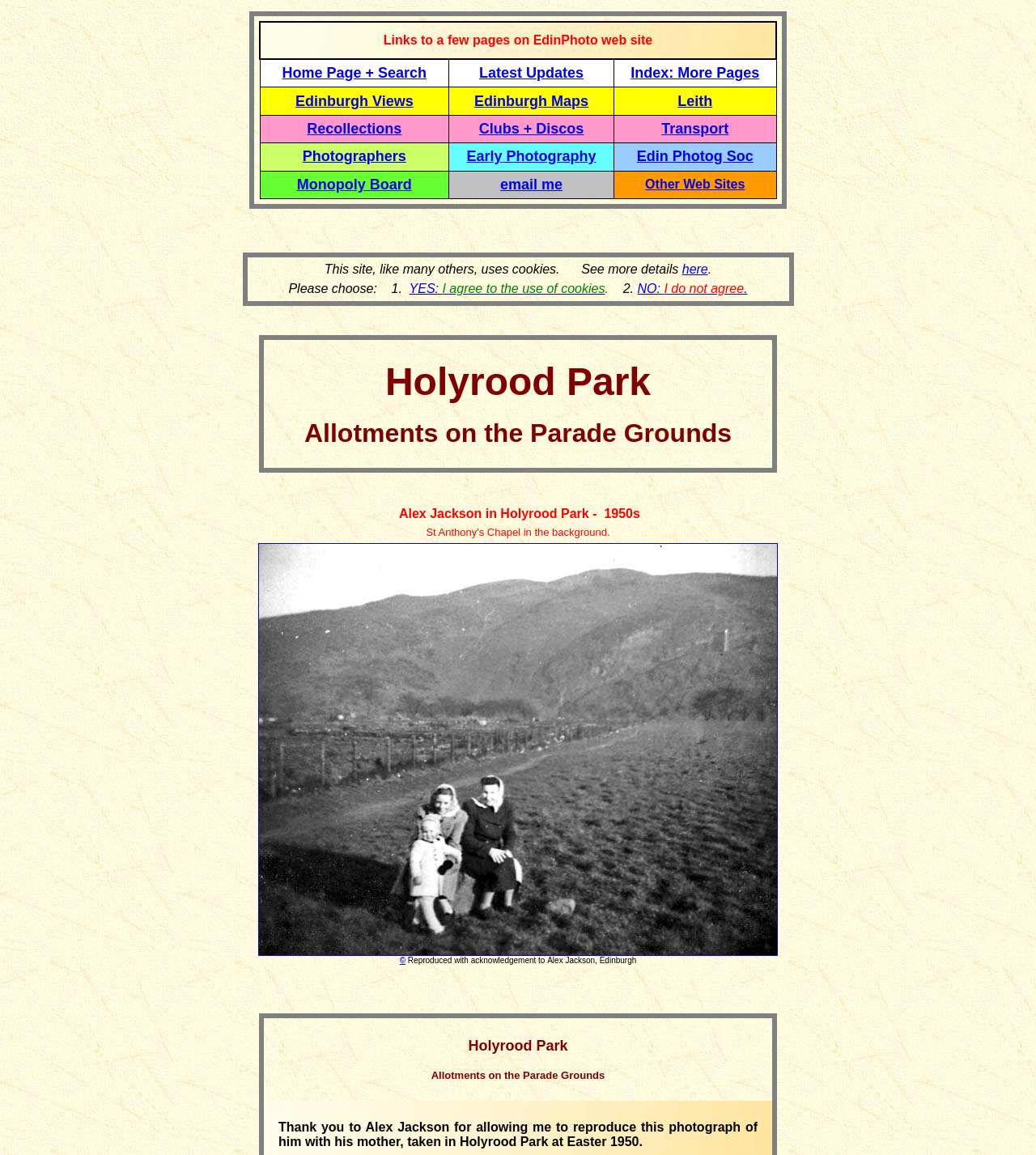Indicate the bounding box coordinates of the element that must be clicked to execute the instruction: "Click on Home Page + Search". The coordinates should be given as four float numbers between 0 and 1, i.e., [left, top, right, bottom].

[0.272, 0.056, 0.412, 0.07]